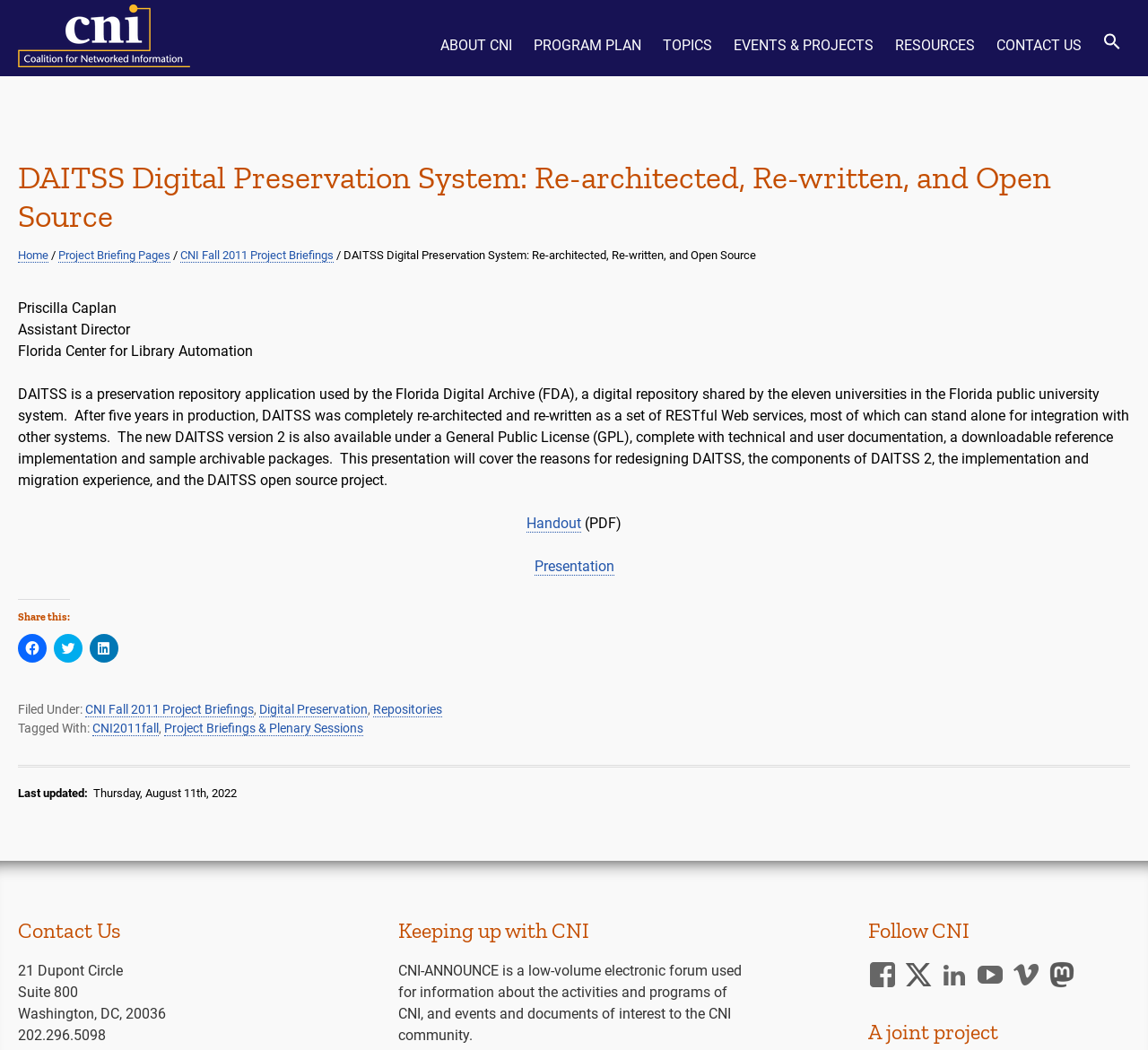Provide the bounding box coordinates of the HTML element described by the text: "Disclaimers".

None